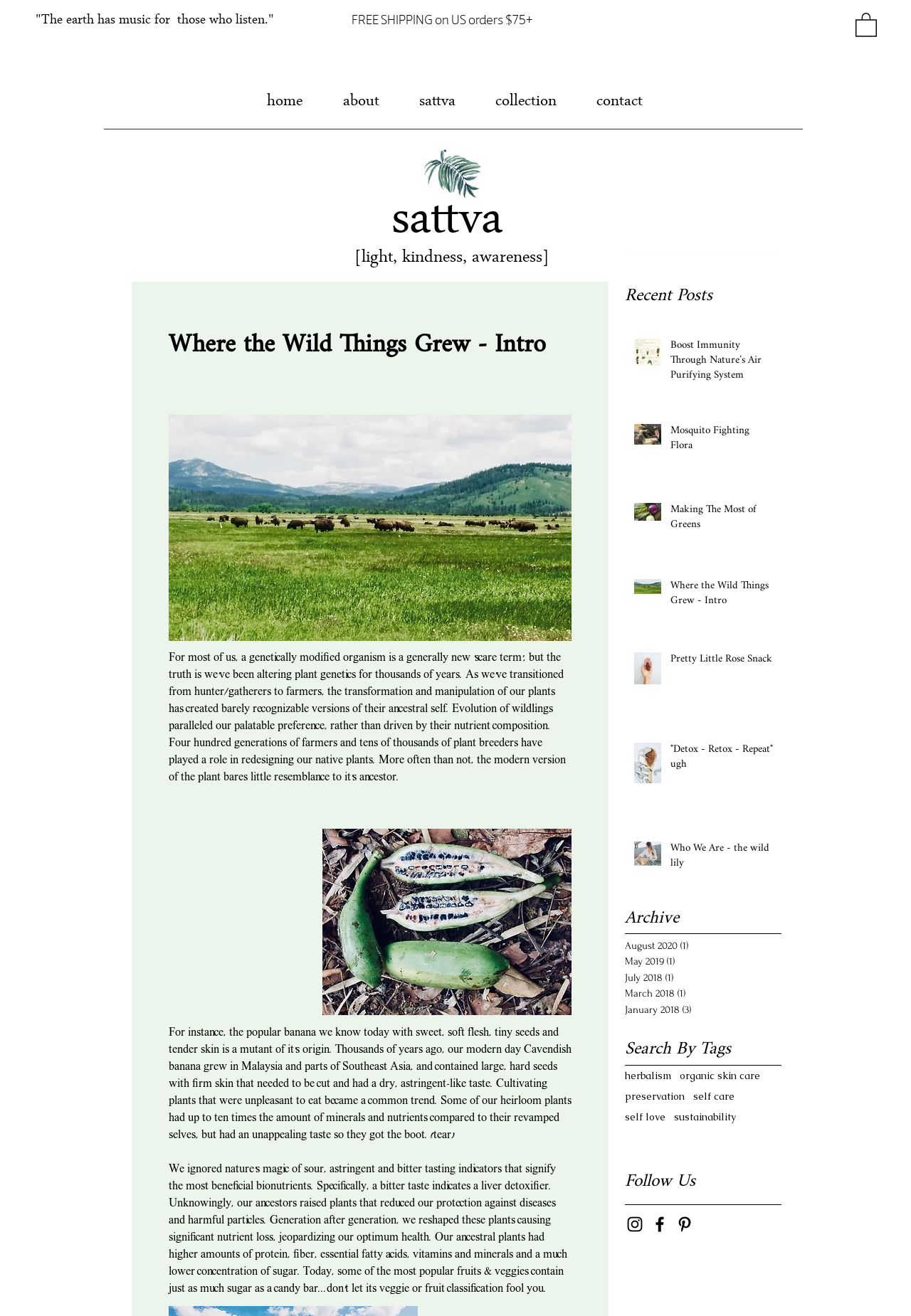Given the element description: "Pretty Little Rose Snack", predict the bounding box coordinates of this UI element. The coordinates must be four float numbers between 0 and 1, given as [left, top, right, bottom].

[0.736, 0.495, 0.848, 0.511]